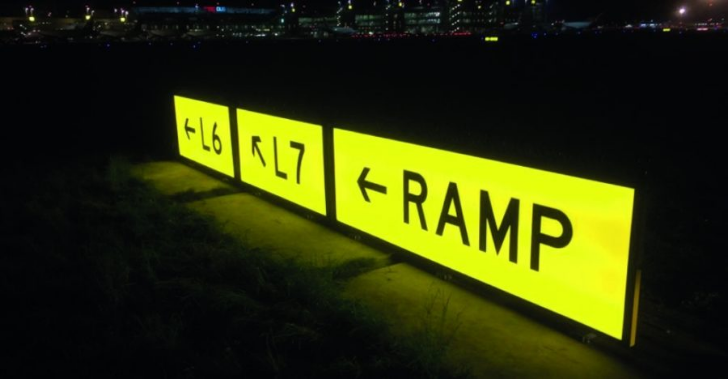What direction do the arrows point?
Please analyze the image and answer the question with as much detail as possible.

The arrows next to each label on the signs point left, further emphasizing the direction to guide passengers or staff efficiently, indicating the direction towards the designated lanes or parking spots.